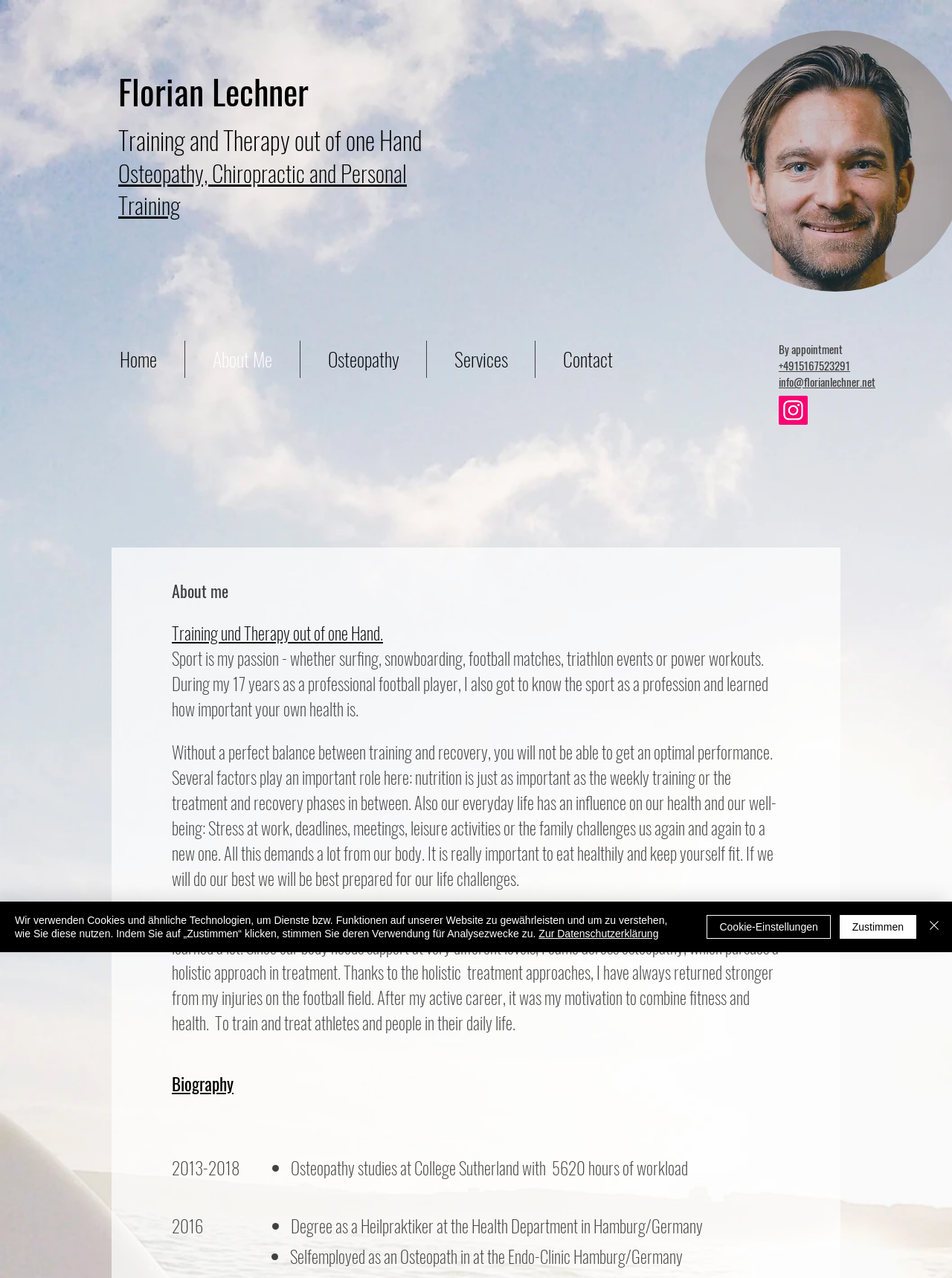Determine the bounding box coordinates of the clickable element to complete this instruction: "Check the website's policies". Provide the coordinates in the format of four float numbers between 0 and 1, [left, top, right, bottom].

None